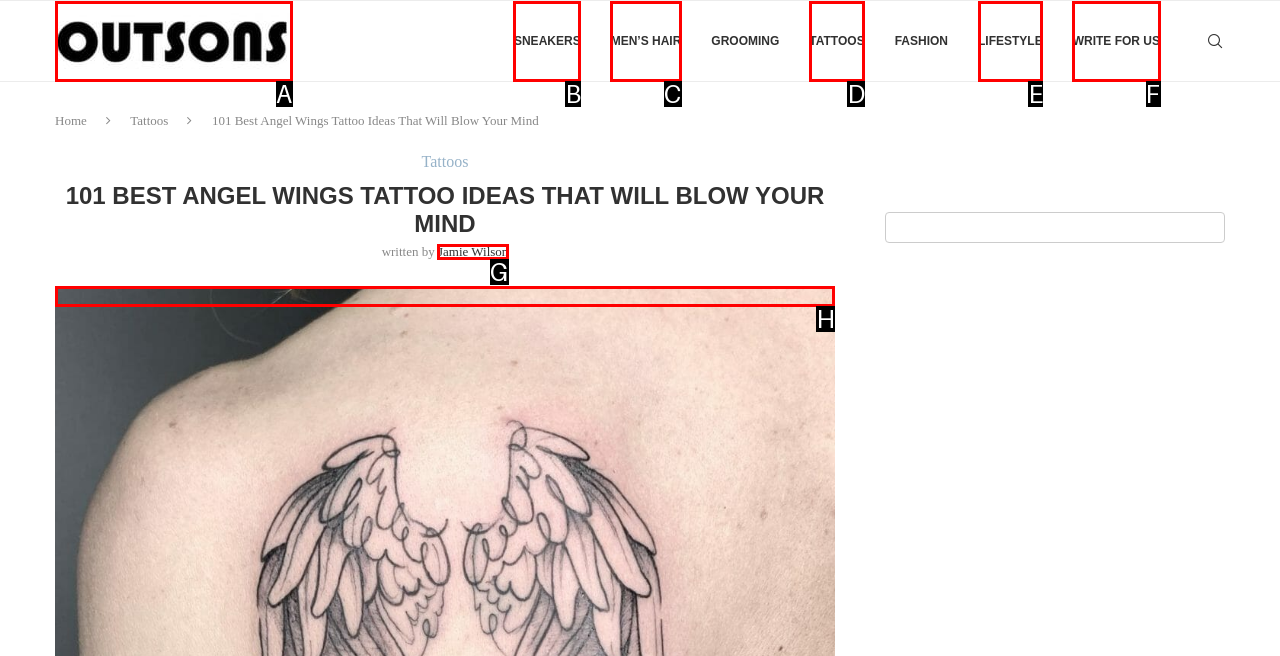Determine the HTML element that aligns with the description: Tattoos
Answer by stating the letter of the appropriate option from the available choices.

D